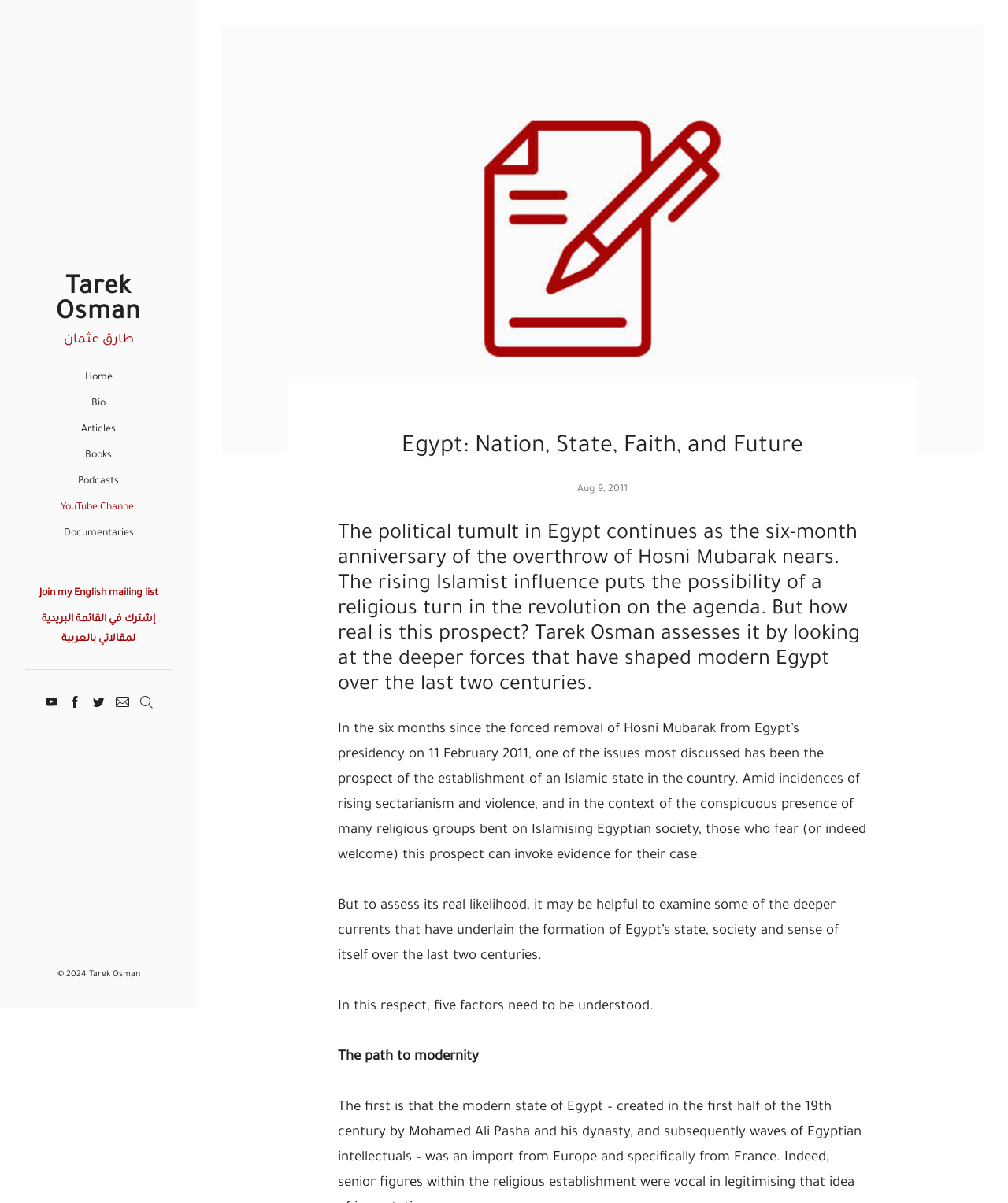Determine the bounding box coordinates of the clickable element to complete this instruction: "Click on the 'Home' link". Provide the coordinates in the format of four float numbers between 0 and 1, [left, top, right, bottom].

[0.084, 0.31, 0.111, 0.319]